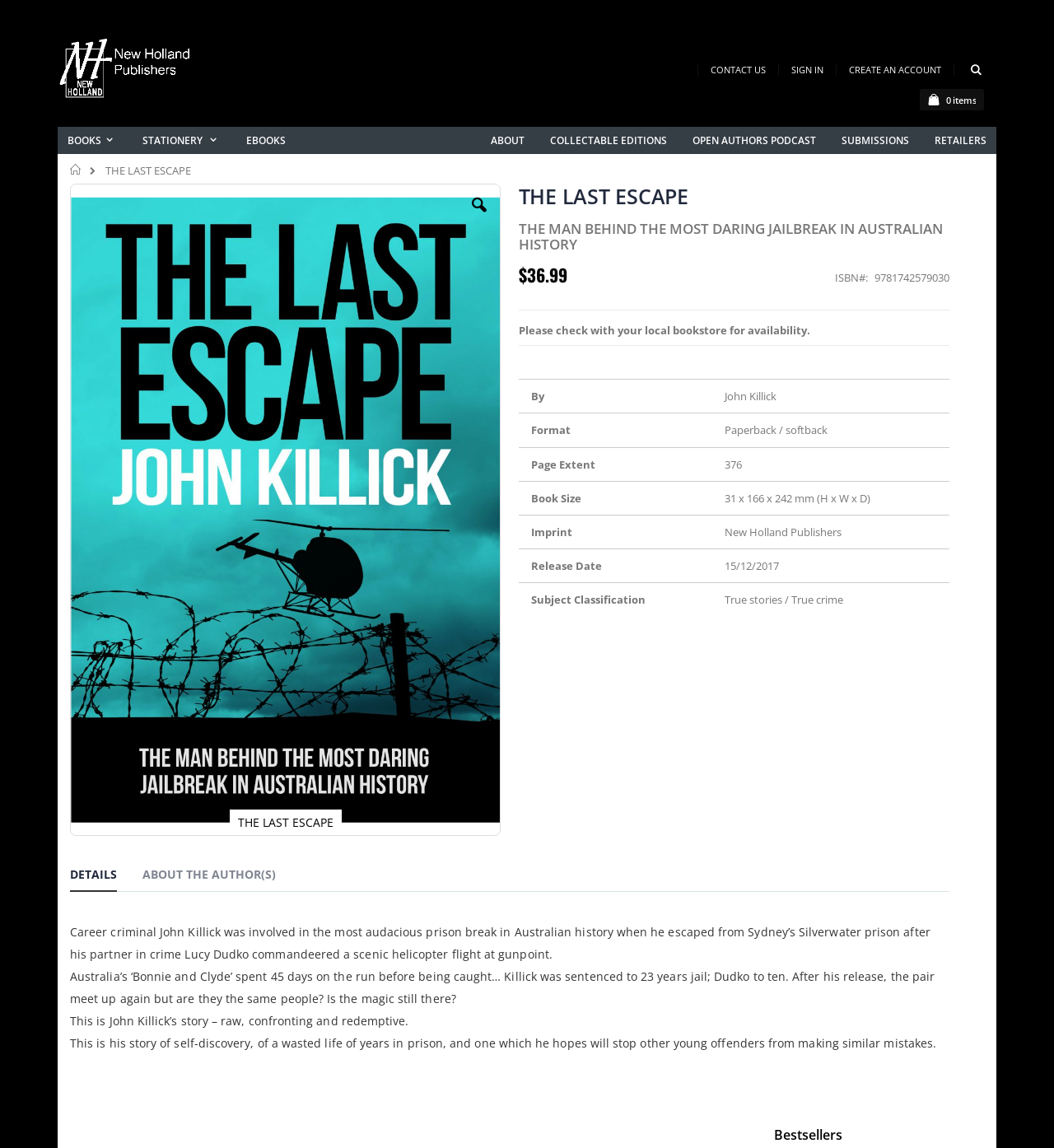Locate the coordinates of the bounding box for the clickable region that fulfills this instruction: "View the 'THE LAST ESCAPE' book details".

[0.398, 0.162, 0.717, 0.18]